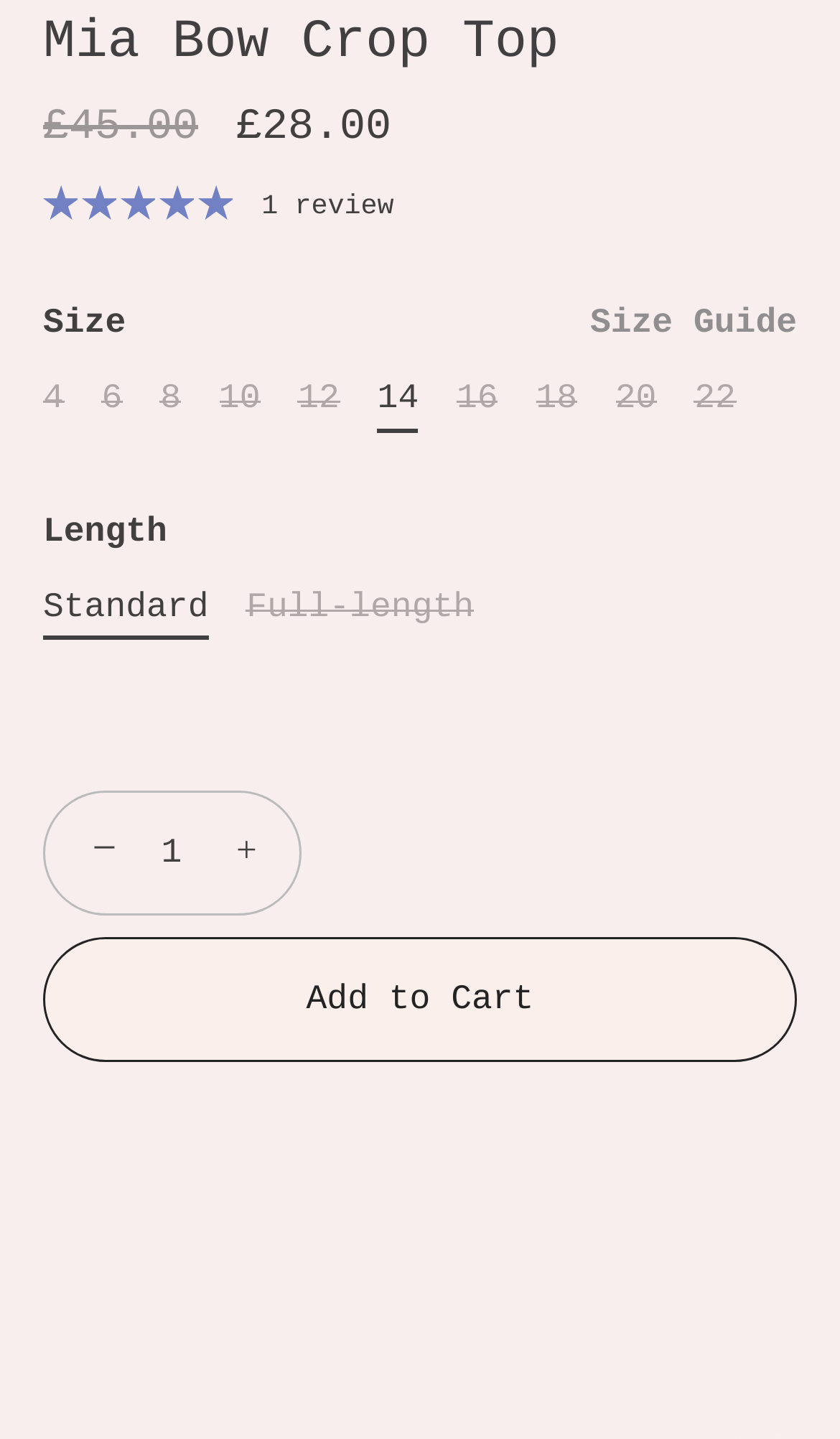What is the purpose of the '+' link?
Carefully analyze the image and provide a detailed answer to the question.

The purpose of the '+' link can be inferred by looking at its location next to the textbox with the label 'Quantity' and the '-' link. It is likely used to increase the quantity of the product to be added to the cart.